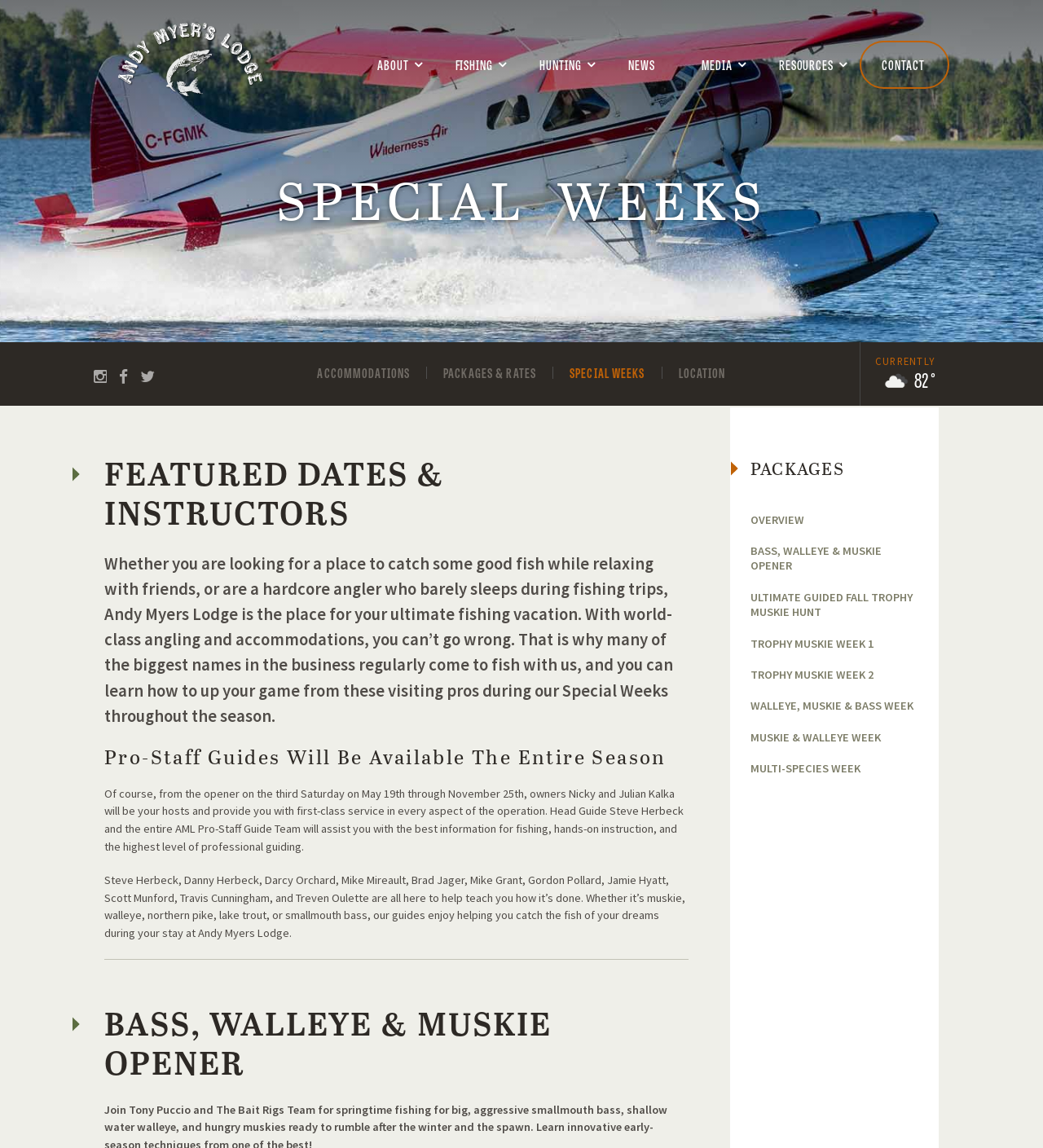Determine the bounding box coordinates for the area you should click to complete the following instruction: "Check out PACKAGES & RATES".

[0.425, 0.318, 0.514, 0.33]